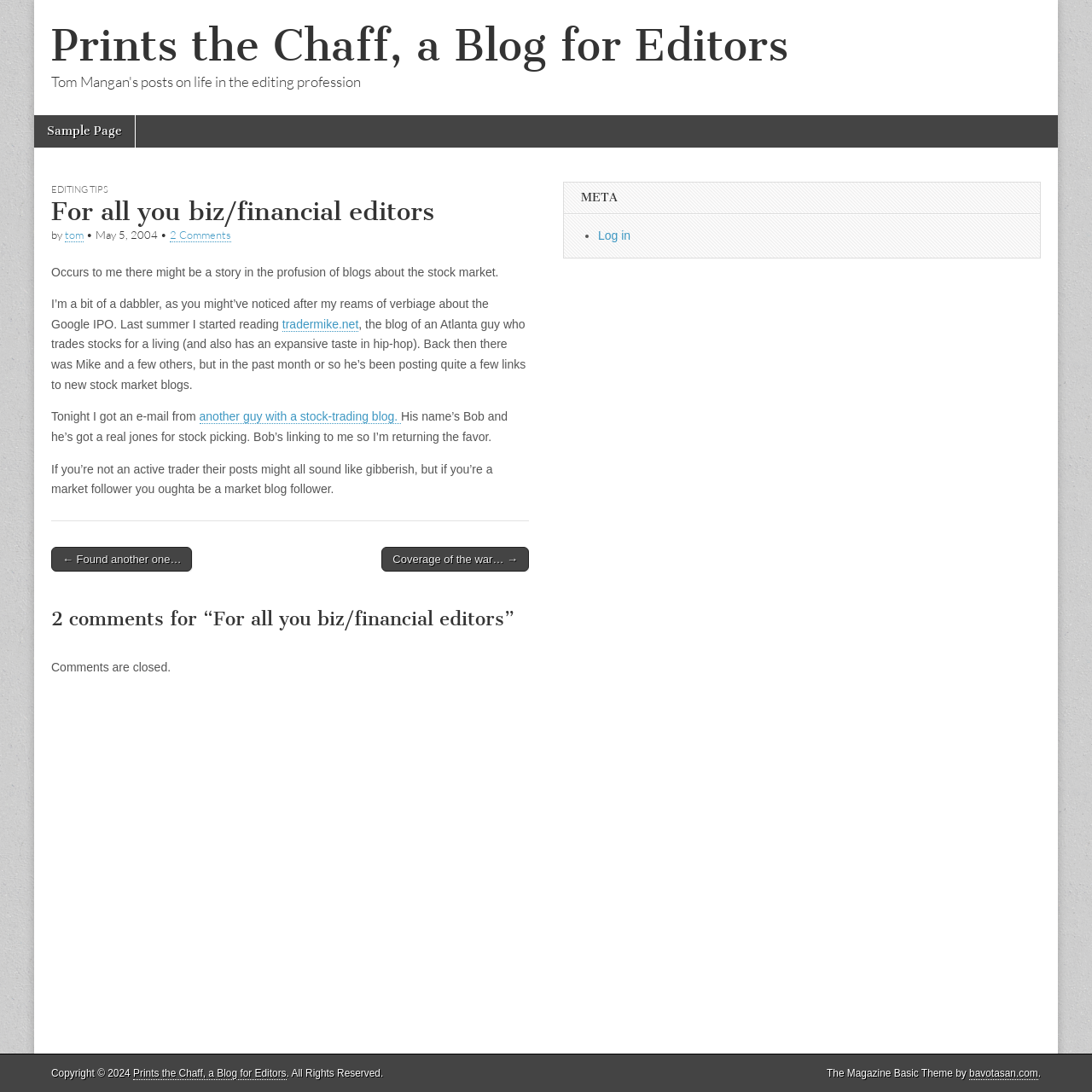Provide the bounding box coordinates for the area that should be clicked to complete the instruction: "Click the 'Starting a New Club' link".

None